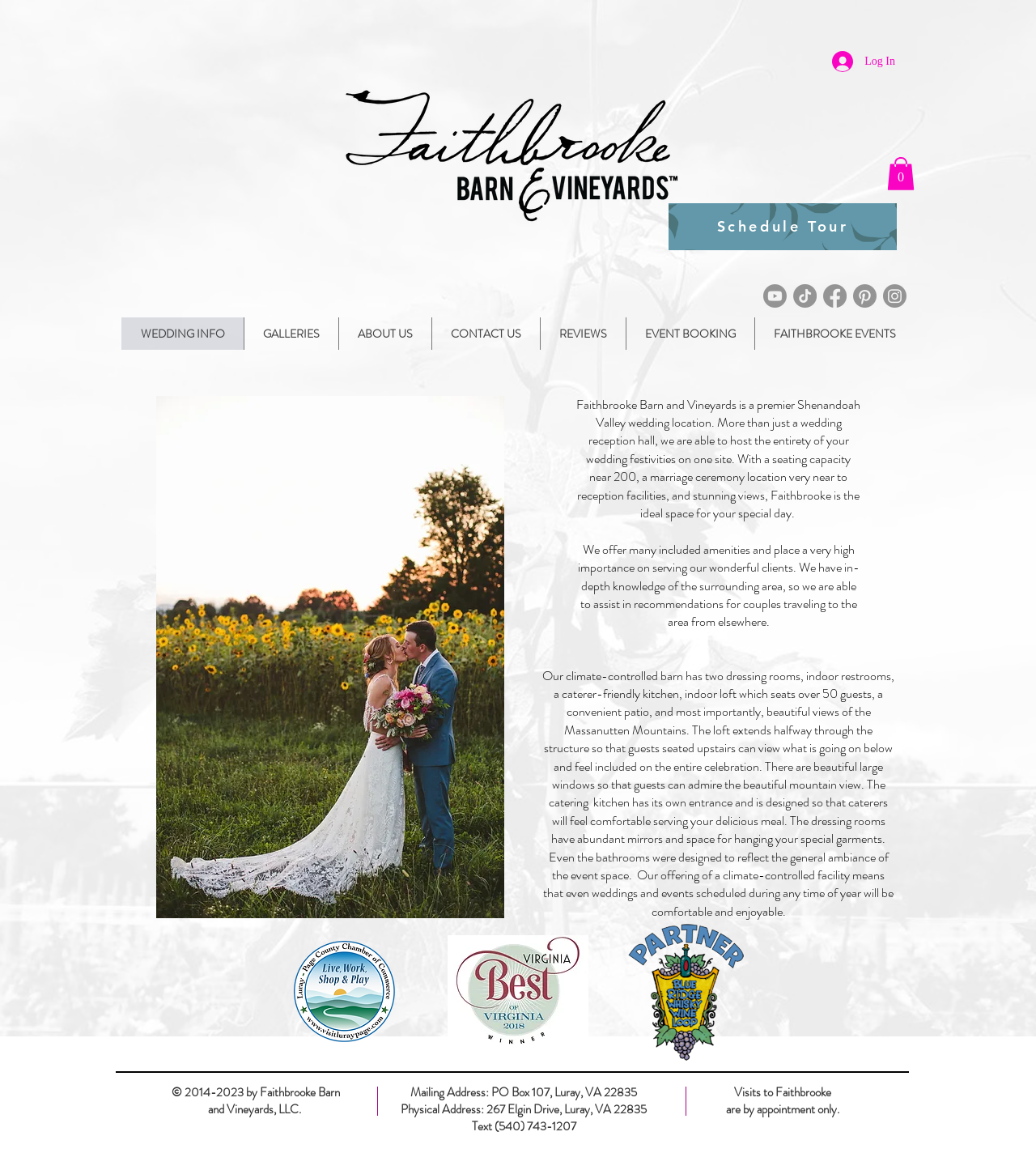What is the purpose of the loft in the barn?
Please respond to the question thoroughly and include all relevant details.

The purpose of the loft in the barn is mentioned in the text description of the venue, which states 'The loft extends halfway through the structure so that guests seated upstairs can view what is going on below and feel included on the entire celebration.' This suggests that the loft is designed to provide a viewing area for guests to observe the festivities below.